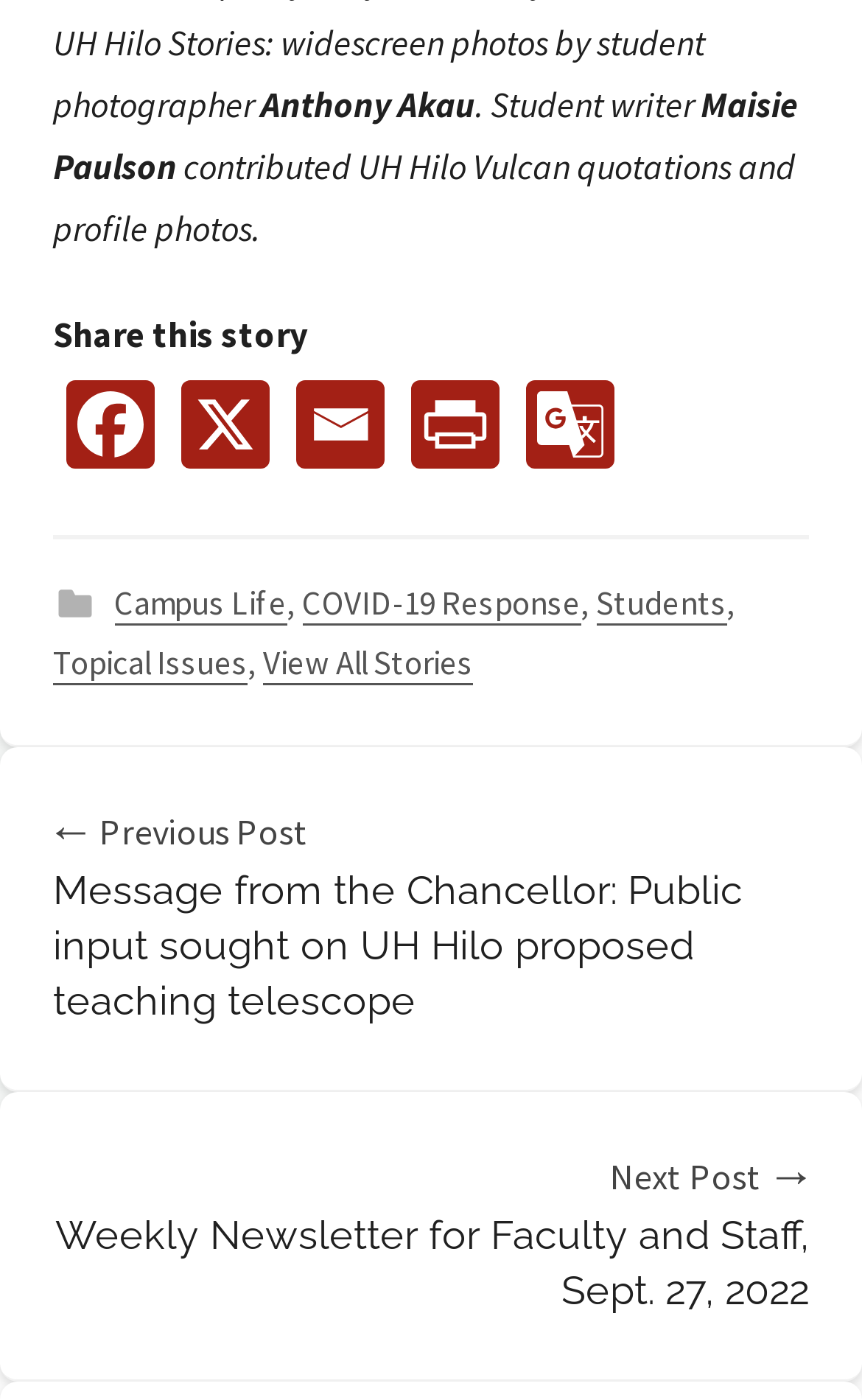Please identify the bounding box coordinates of the element that needs to be clicked to perform the following instruction: "Translate this page".

[0.6, 0.266, 0.723, 0.342]